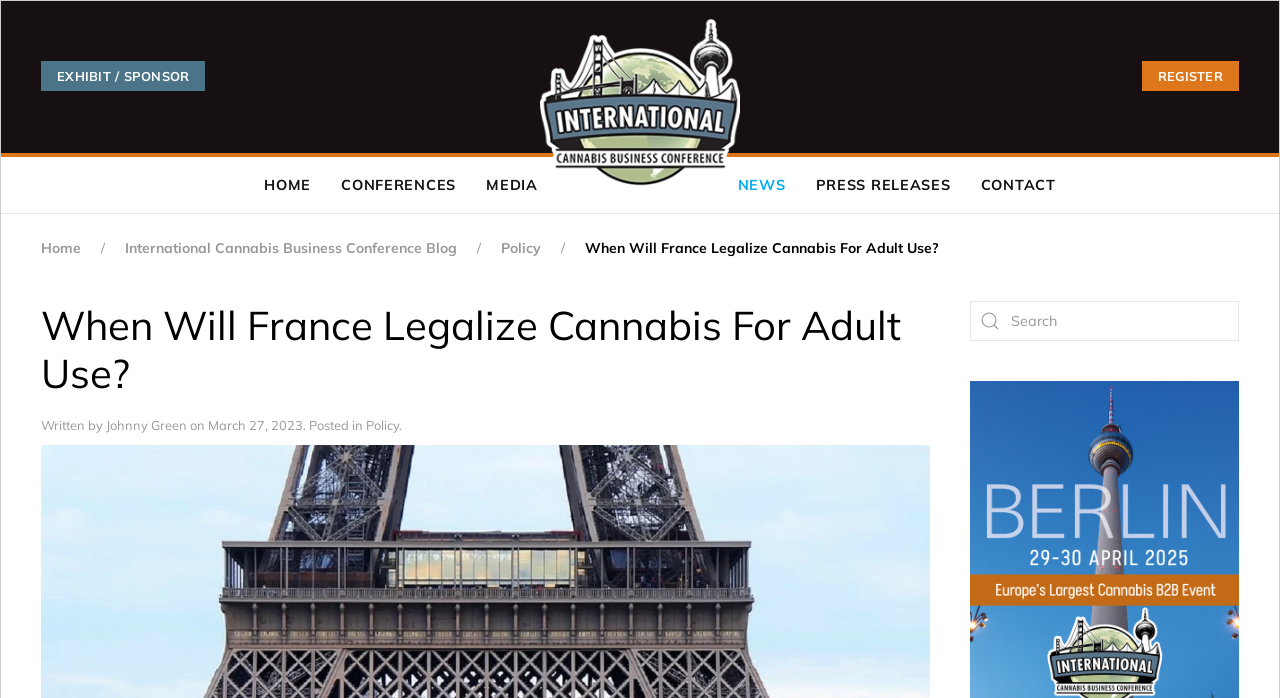What is the topic of the article?
Please answer the question with a detailed response using the information from the screenshot.

I inferred the topic by reading the title of the article 'When Will France Legalize Cannabis For Adult Use?' and understanding the context of the webpage which is about cannabis business and policy.